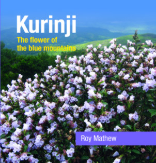Please provide a comprehensive answer to the question based on the screenshot: Where is the Kurinji flower known to bloom?

According to the caption, the Kurinji flower is known for its unique blooming cycle every 12 years in the Western Ghats of Kerala, which is a region in India.